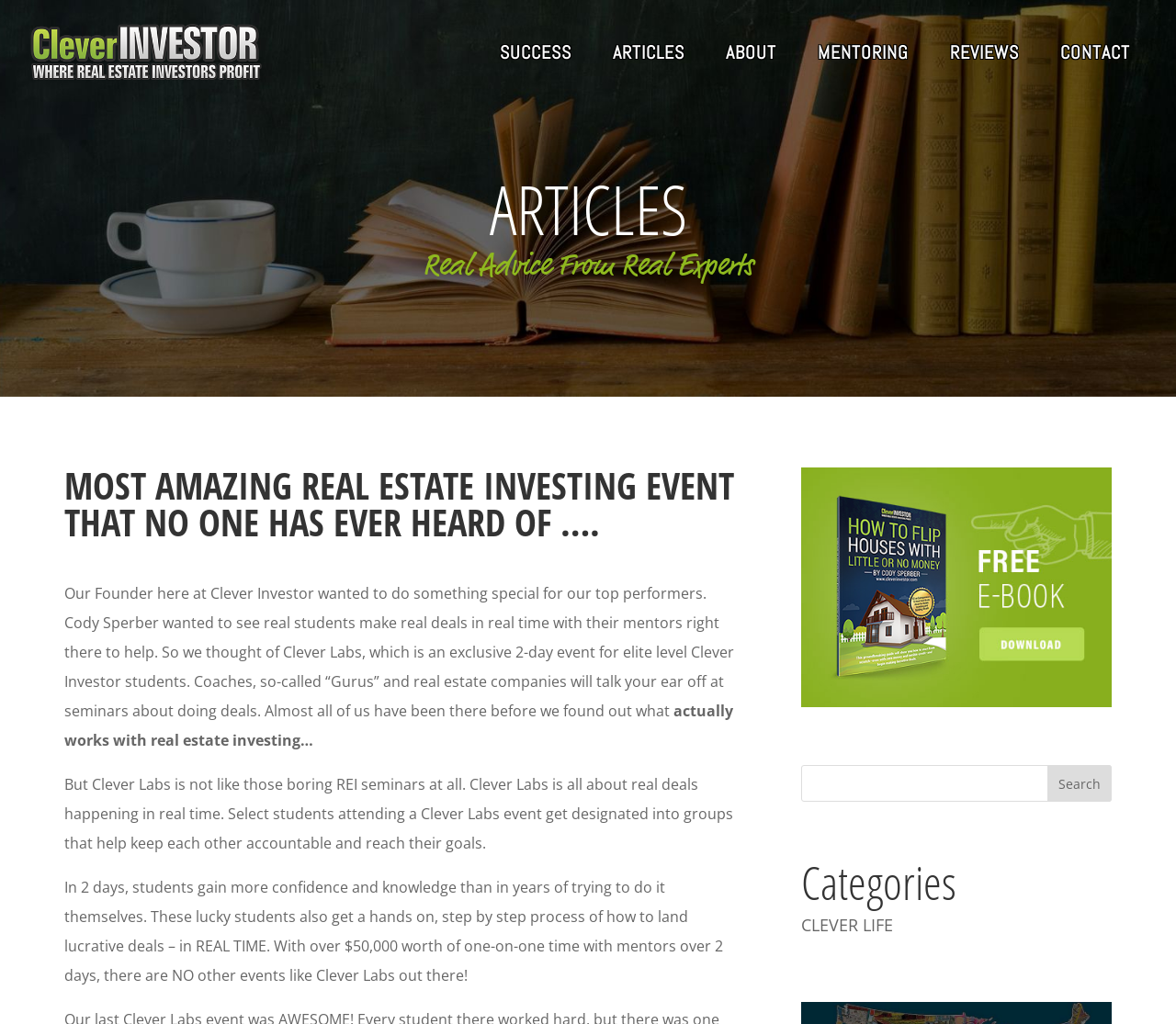Extract the primary heading text from the webpage.

MOST AMAZING REAL ESTATE INVESTING EVENT THAT NO ONE HAS EVER HEARD OF ….